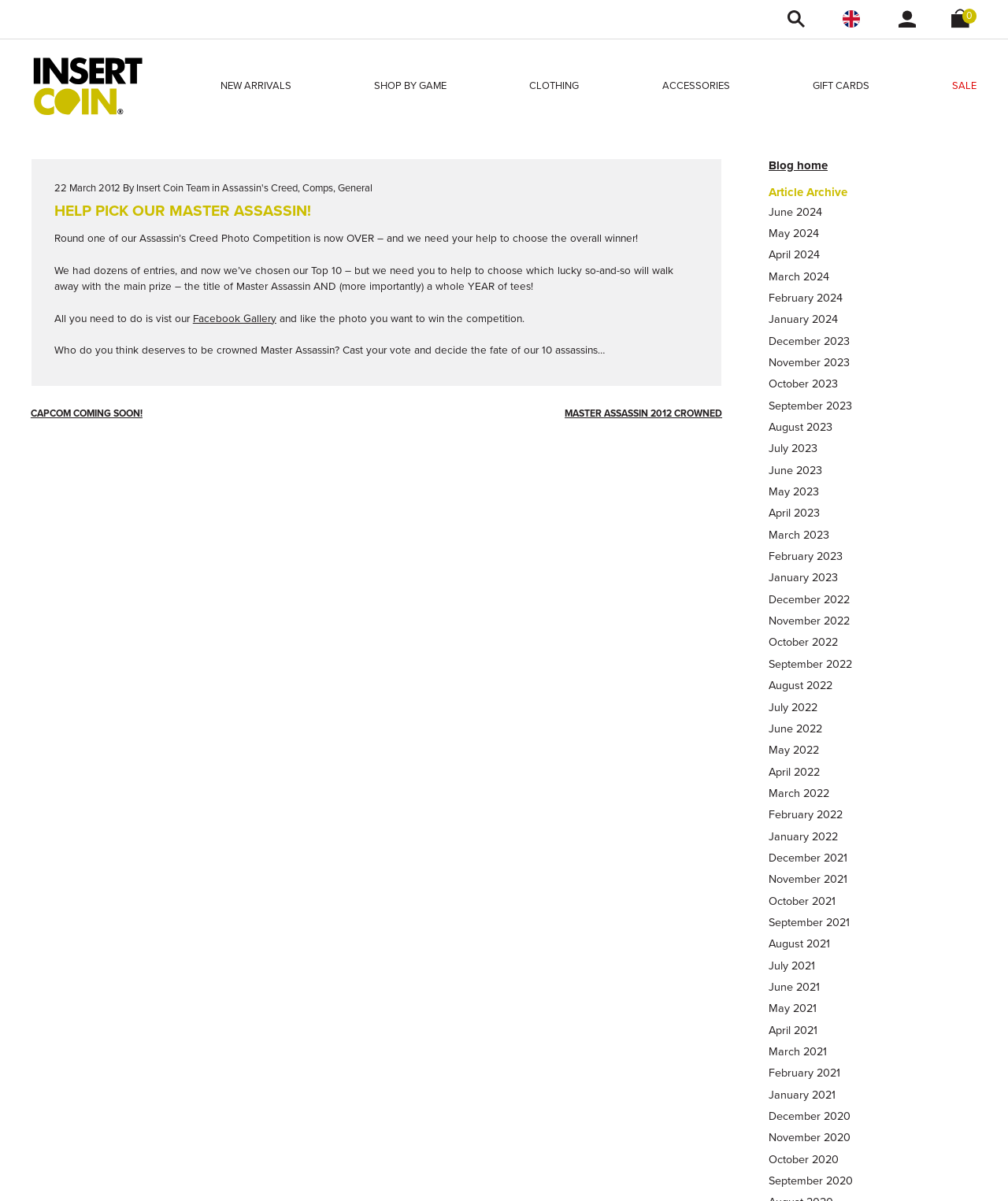Kindly provide the bounding box coordinates of the section you need to click on to fulfill the given instruction: "Click the 'Facebook Gallery' link".

[0.191, 0.26, 0.274, 0.271]